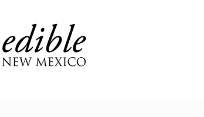What is the mission of the magazine?
Look at the image and respond with a single word or a short phrase.

connect readers with local food